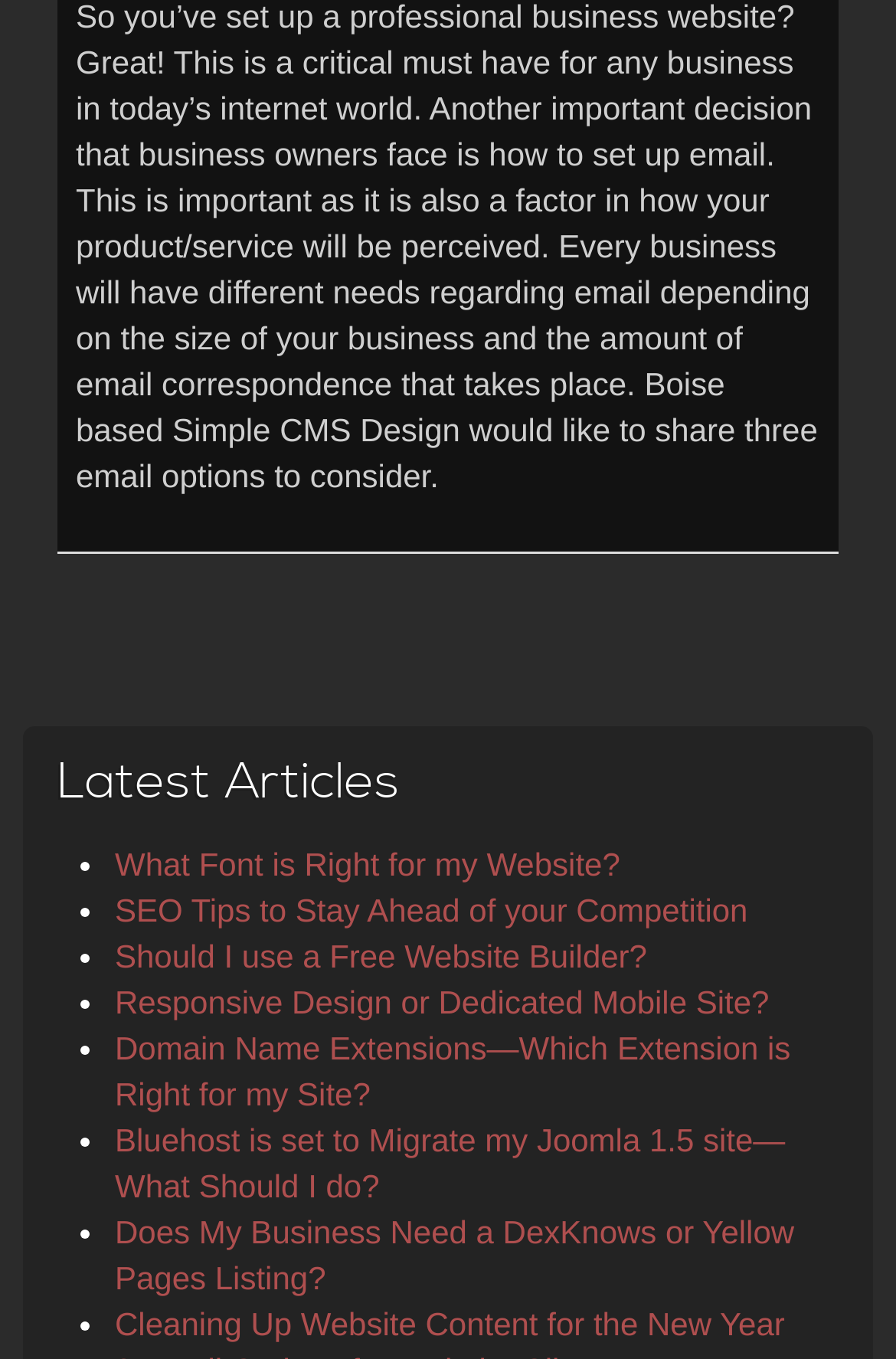Use the details in the image to answer the question thoroughly: 
What is the title of the section below the top navigation menu?

I looked at the section below the top navigation menu and found a heading element with the text 'Latest Articles', which indicates that this is the title of the section.